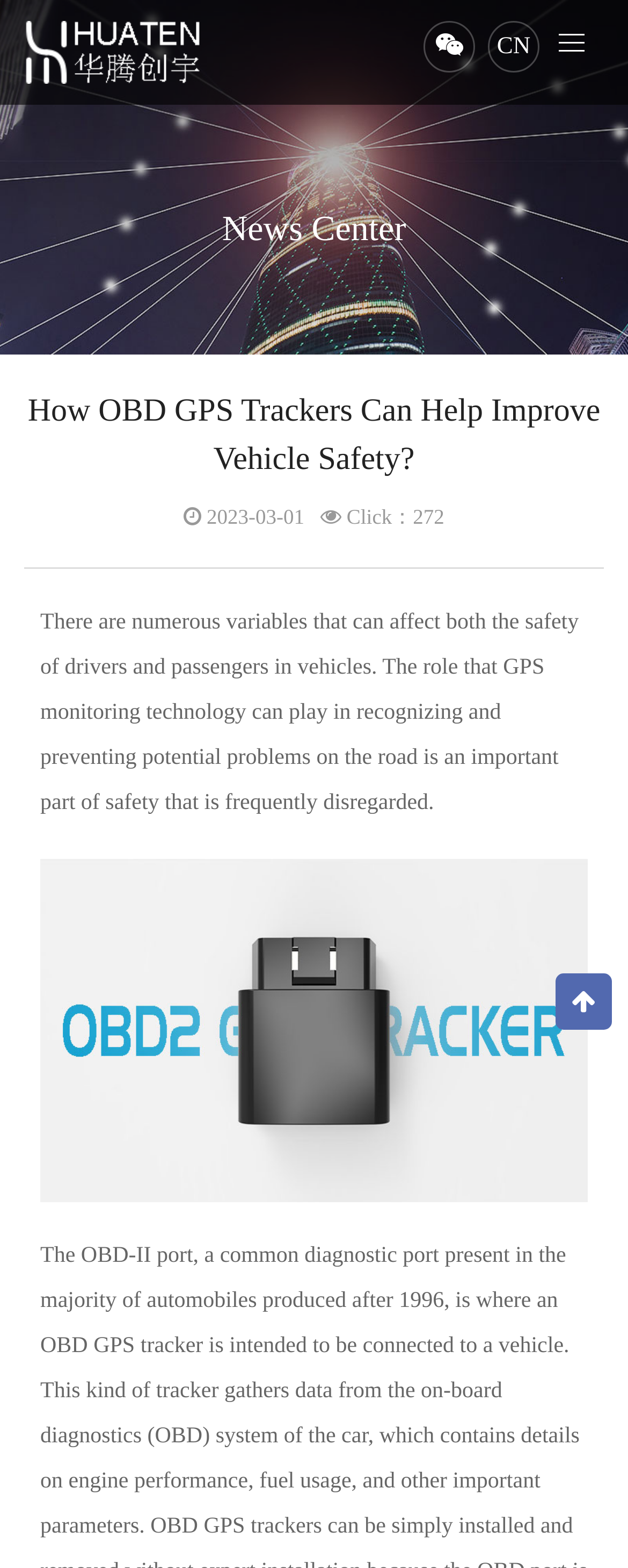Respond to the following question using a concise word or phrase: 
What is the category of the current article?

News